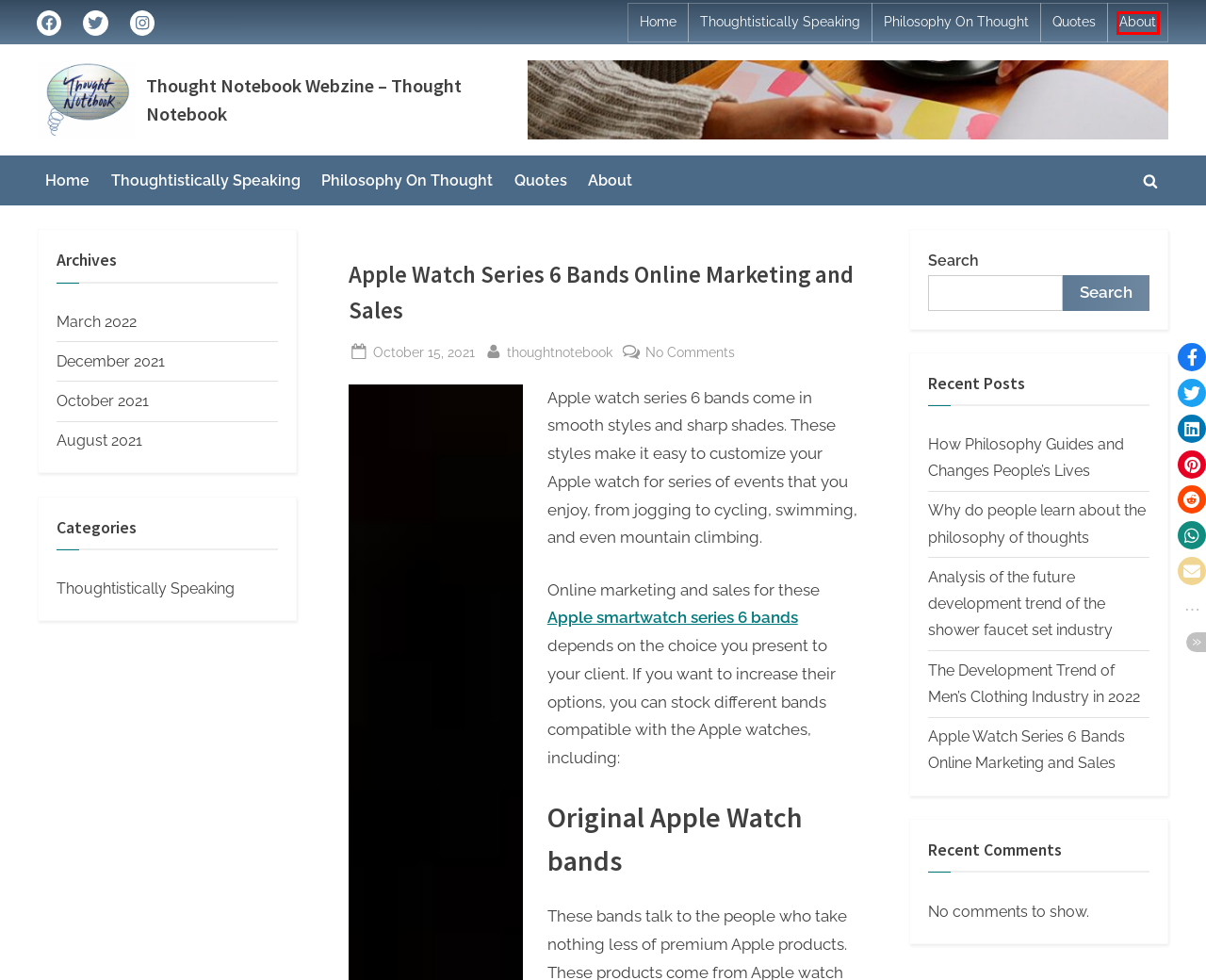You have been given a screenshot of a webpage with a red bounding box around a UI element. Select the most appropriate webpage description for the new webpage that appears after clicking the element within the red bounding box. The choices are:
A. How Philosophy Guides and Changes People's Lives - Thought Notebook Webzine - Thought Notebook
B. Apple Watch Series 6 Bands Online Marketing and Sales - Thought Notebook Webzine - Thought Notebook
C. December 2021 - Thought Notebook Webzine - Thought Notebook
D. Thoughtistically Speaking Archives - Thought Notebook Webzine - Thought Notebook
E. August 2021 - Thought Notebook Webzine - Thought Notebook
F. Why do people learn about the philosophy of thoughts - Thought Notebook Webzine - Thought Notebook
G. Philosophy On Thought - Thought Notebook Webzine - Thought Notebook
H. About - Thought Notebook Webzine - Thought Notebook

H